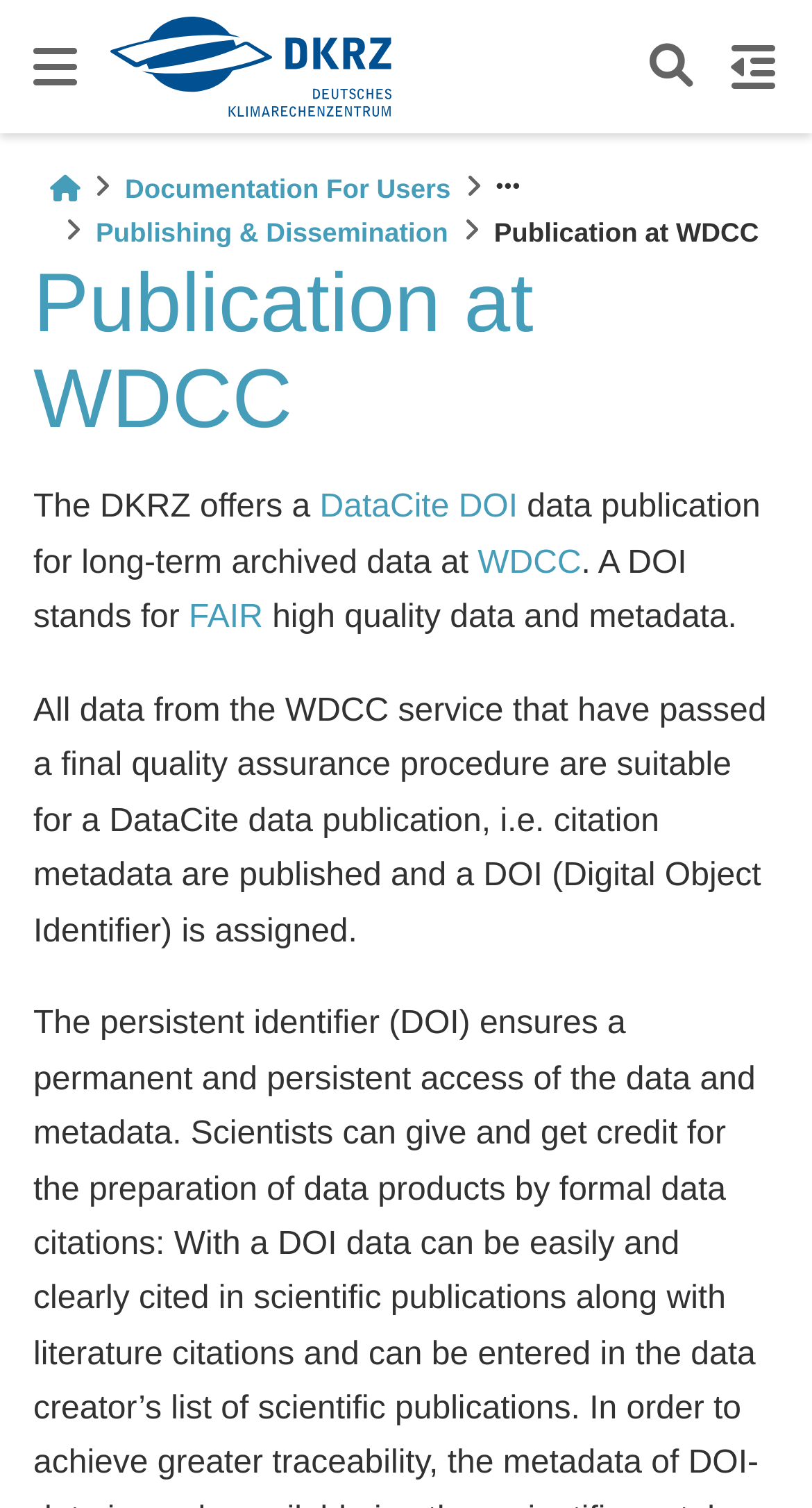What is the abbreviation of DOI?
Look at the image and respond with a single word or a short phrase.

Digital Object Identifier